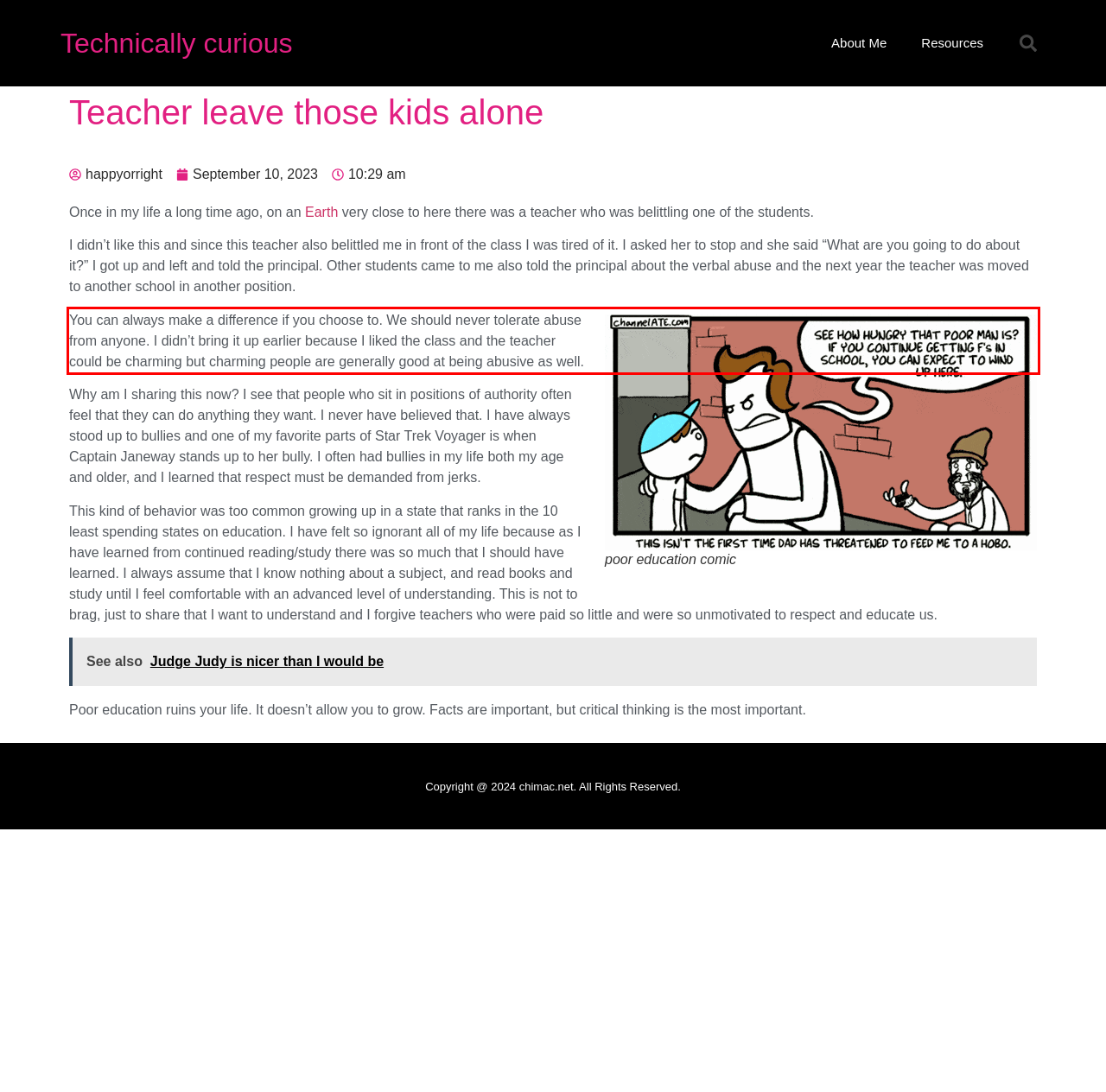Given a screenshot of a webpage containing a red bounding box, perform OCR on the text within this red bounding box and provide the text content.

You can always make a difference if you choose to. We should never tolerate abuse from anyone. I didn’t bring it up earlier because I liked the class and the teacher could be charming but charming people are generally good at being abusive as well.